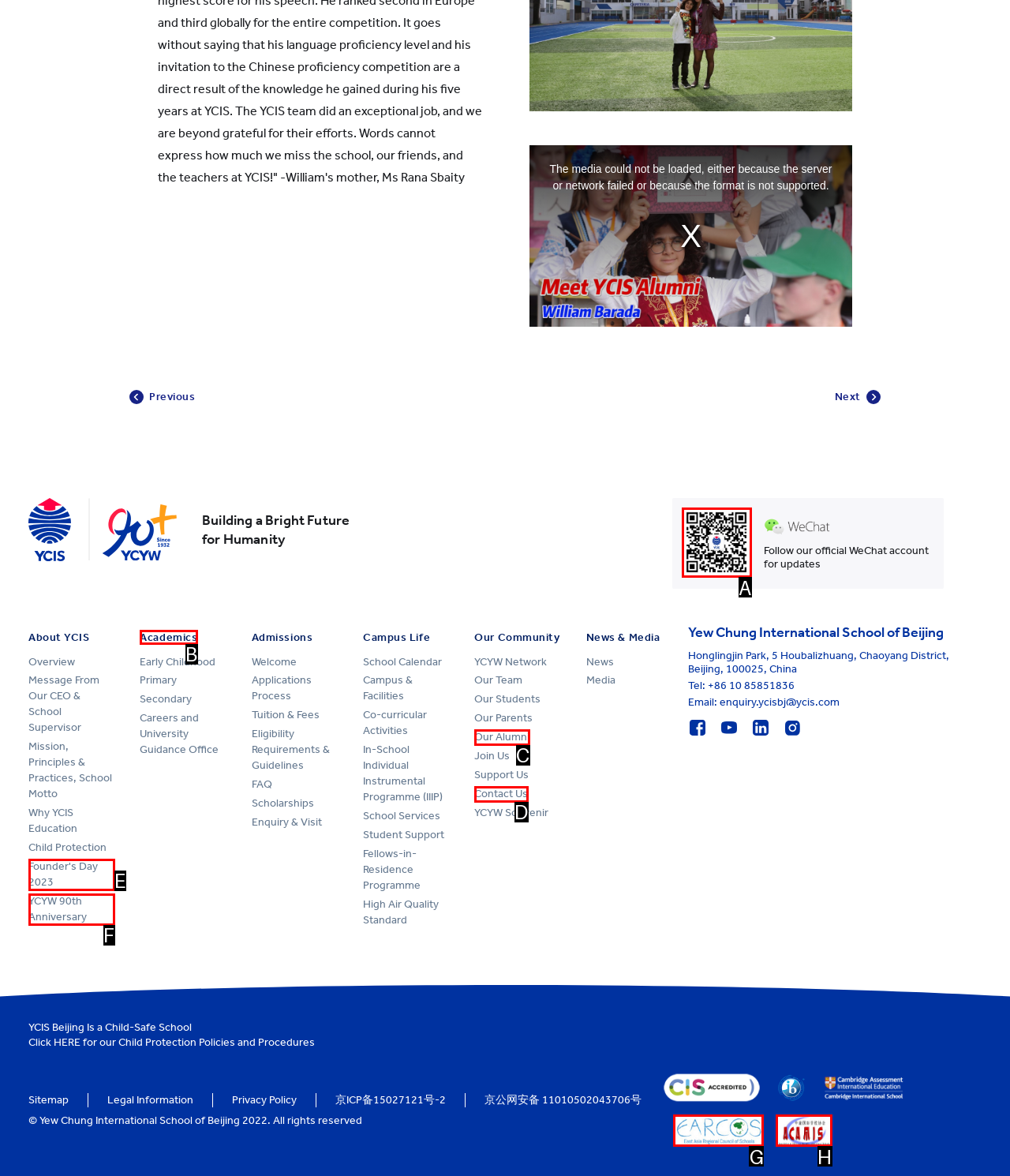Tell me the letter of the correct UI element to click for this instruction: Follow the official WeChat account. Answer with the letter only.

A